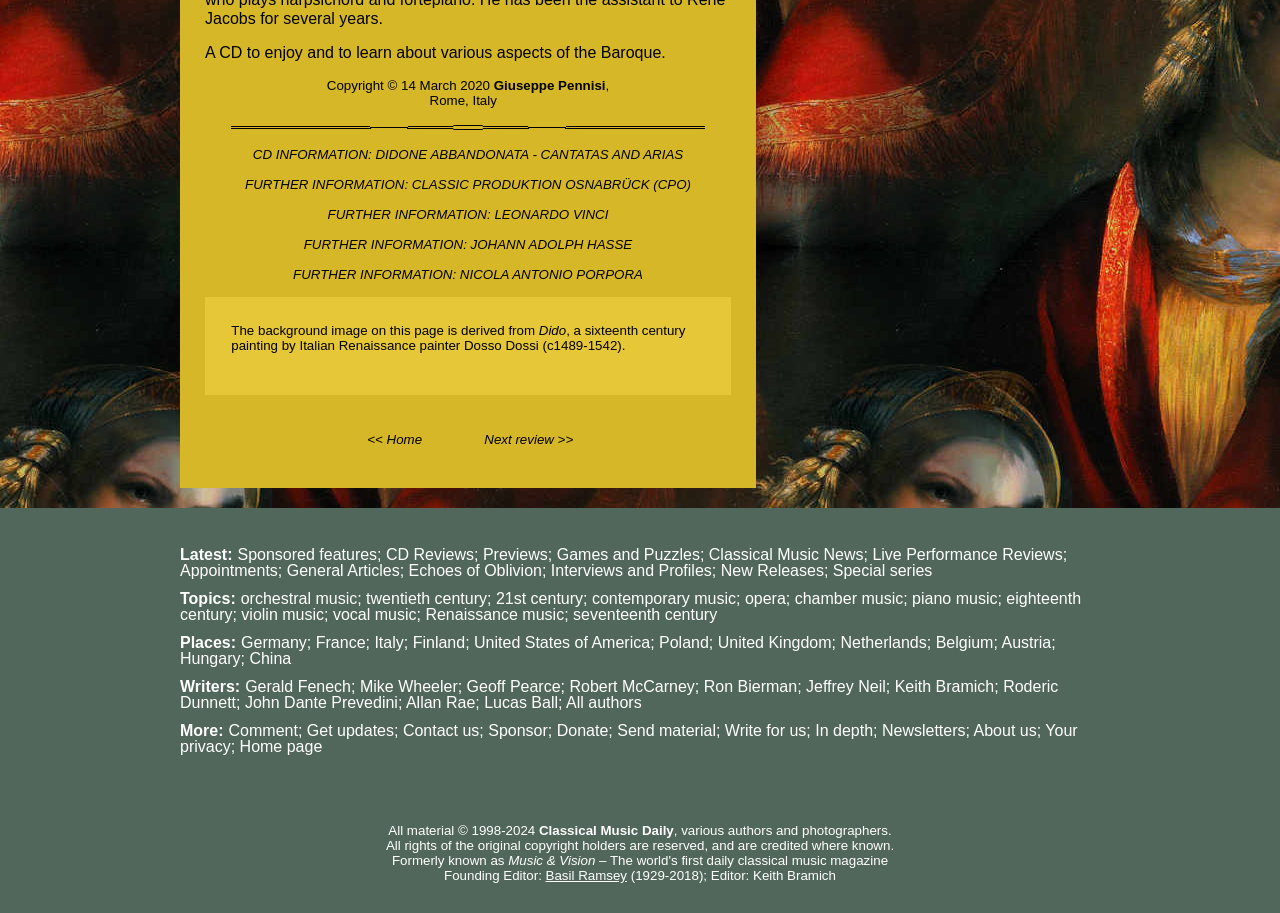Locate the bounding box coordinates of the region to be clicked to comply with the following instruction: "Read about Giuseppe Pennisi". The coordinates must be four float numbers between 0 and 1, in the form [left, top, right, bottom].

[0.386, 0.085, 0.473, 0.101]